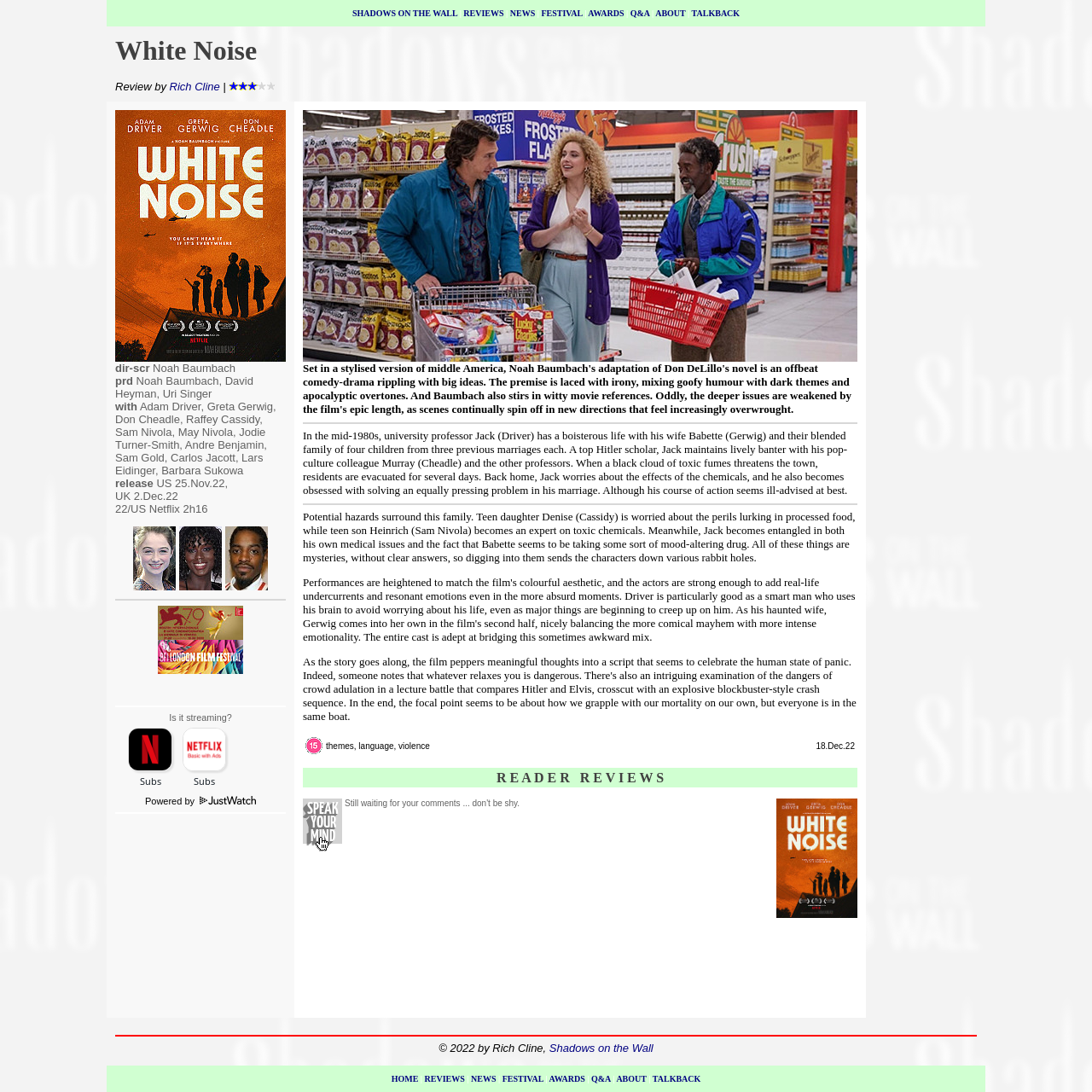Who is the director of the movie?
Kindly answer the question with as much detail as you can.

The director of the movie can be found in the third row of the table, where it says 'White Noise dir-scr Noah Baumbach'. The 'dir-scr' abbreviation indicates that Noah Baumbach is the director and screenwriter of the movie.